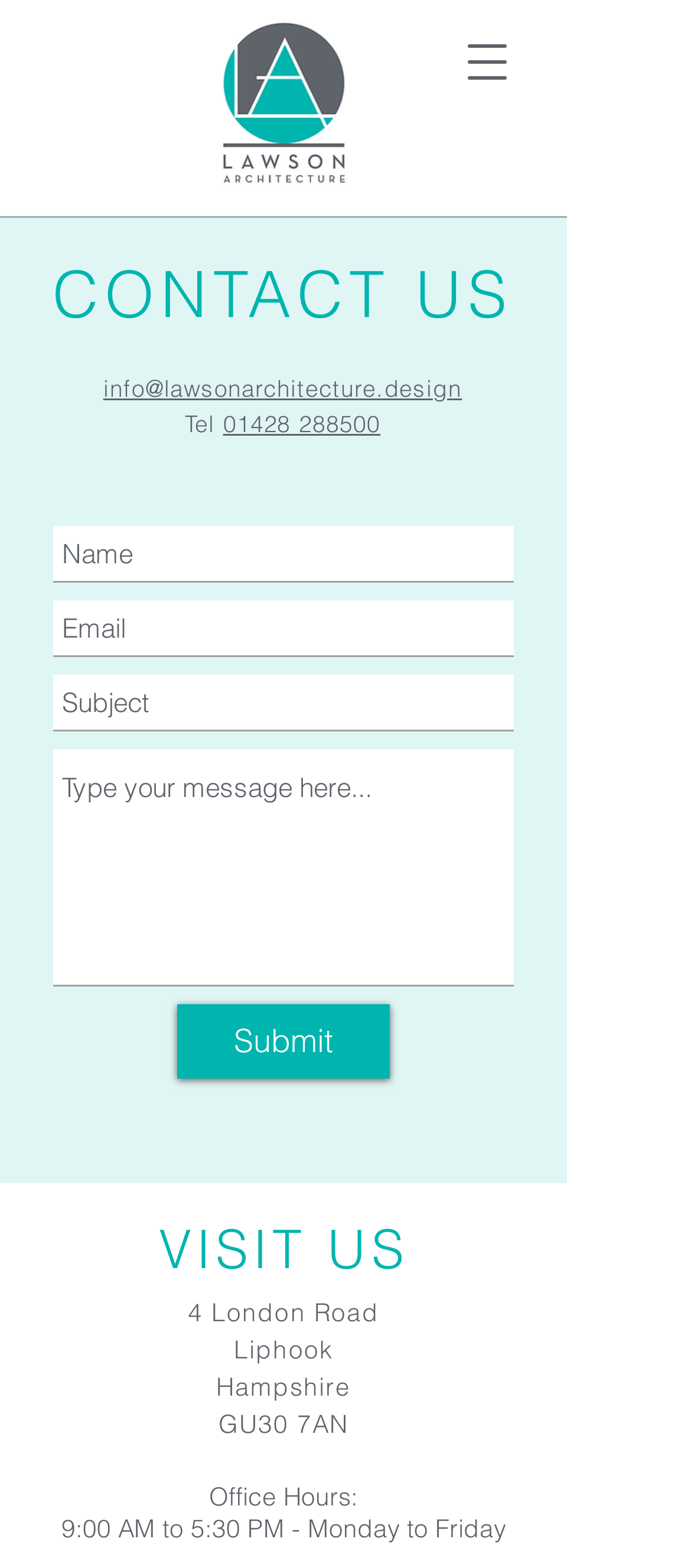What is the company's email address?
Refer to the image and provide a concise answer in one word or phrase.

info@lawsonarchitecture.design